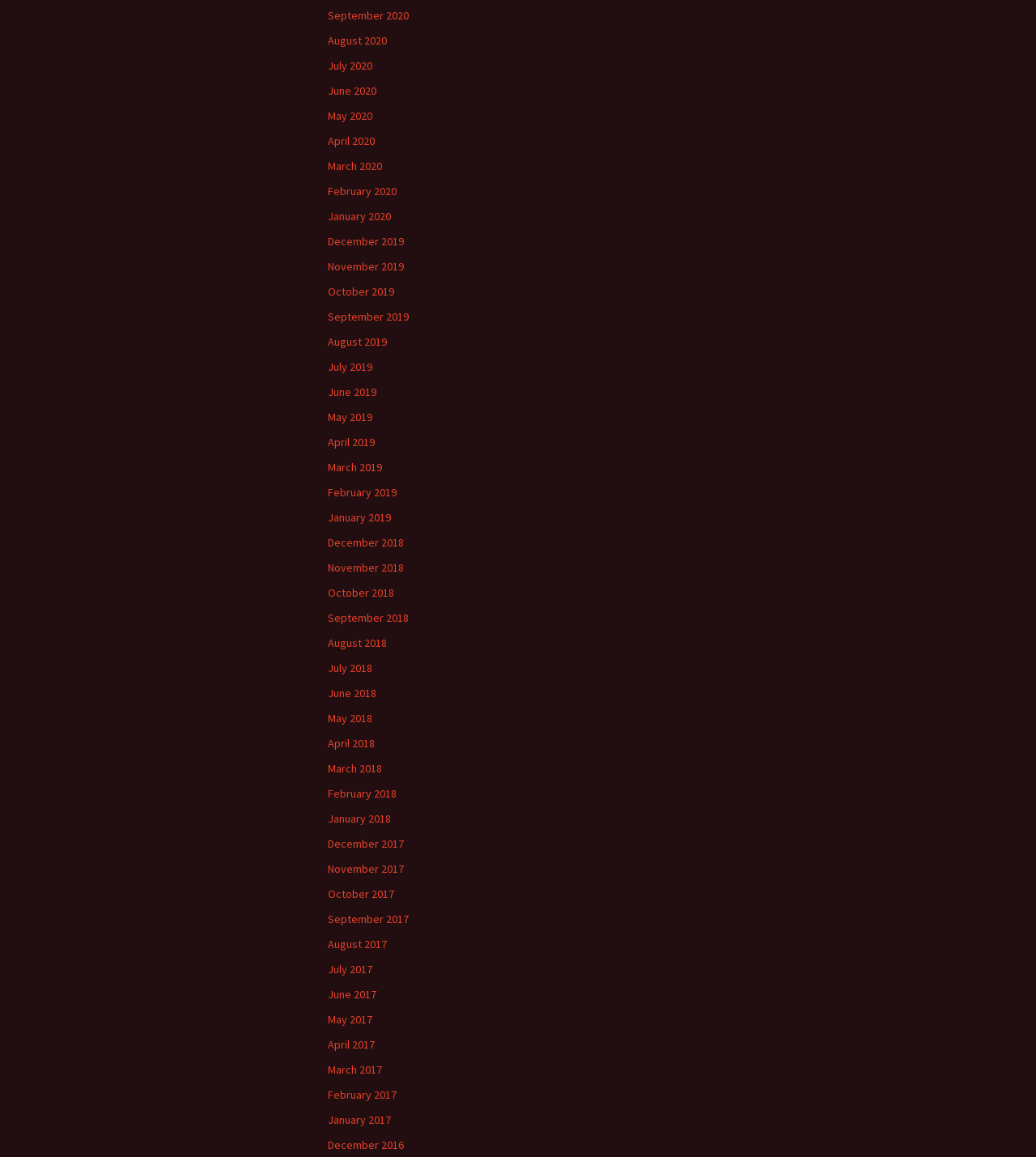Determine the bounding box coordinates for the HTML element mentioned in the following description: "Henry". The coordinates should be a list of four floats ranging from 0 to 1, represented as [left, top, right, bottom].

None